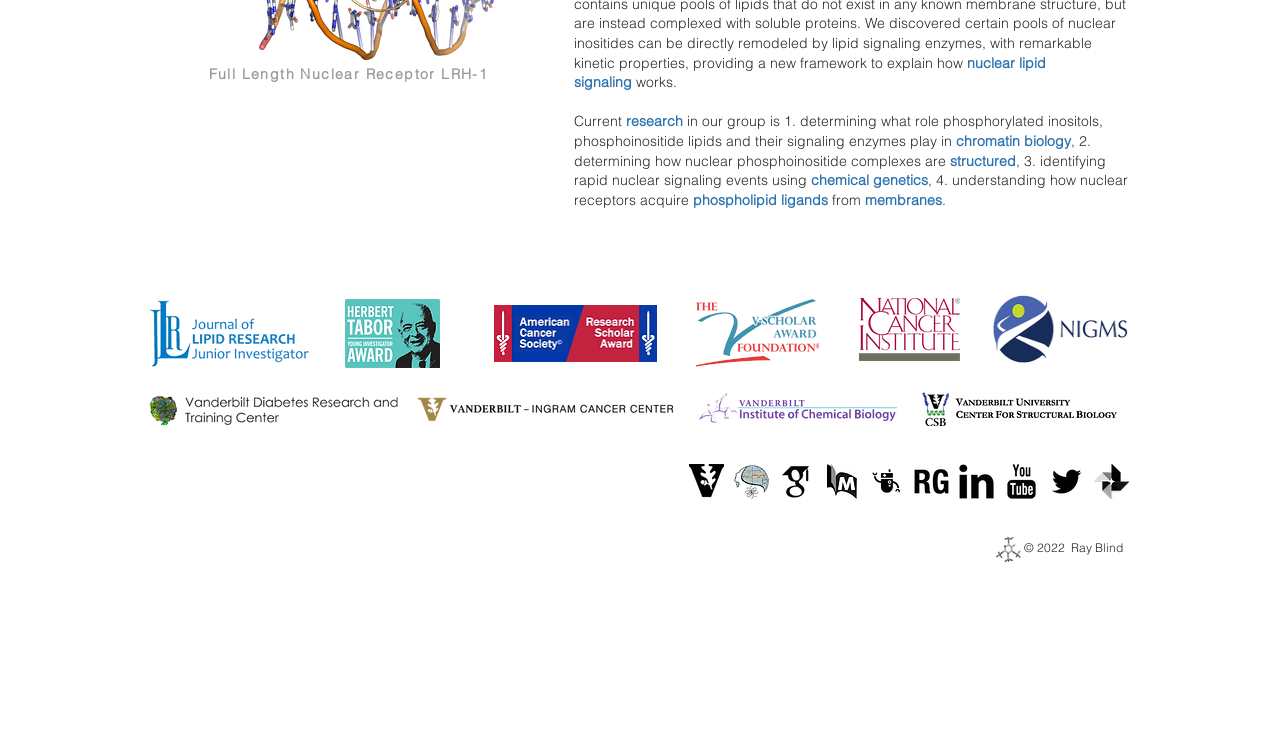Identify the bounding box for the element characterized by the following description: "Home".

None